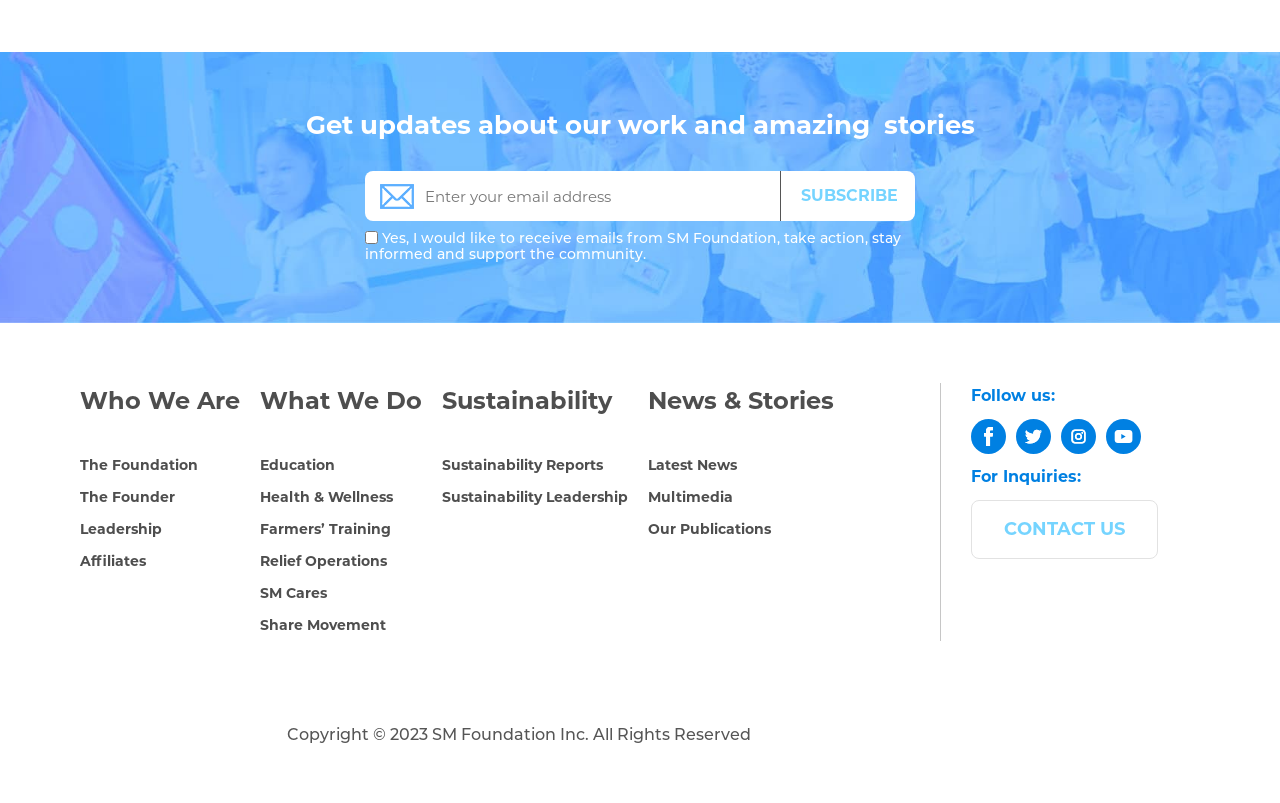Identify the bounding box coordinates of the specific part of the webpage to click to complete this instruction: "Follow SM Foundation on Facebook".

[0.759, 0.522, 0.786, 0.566]